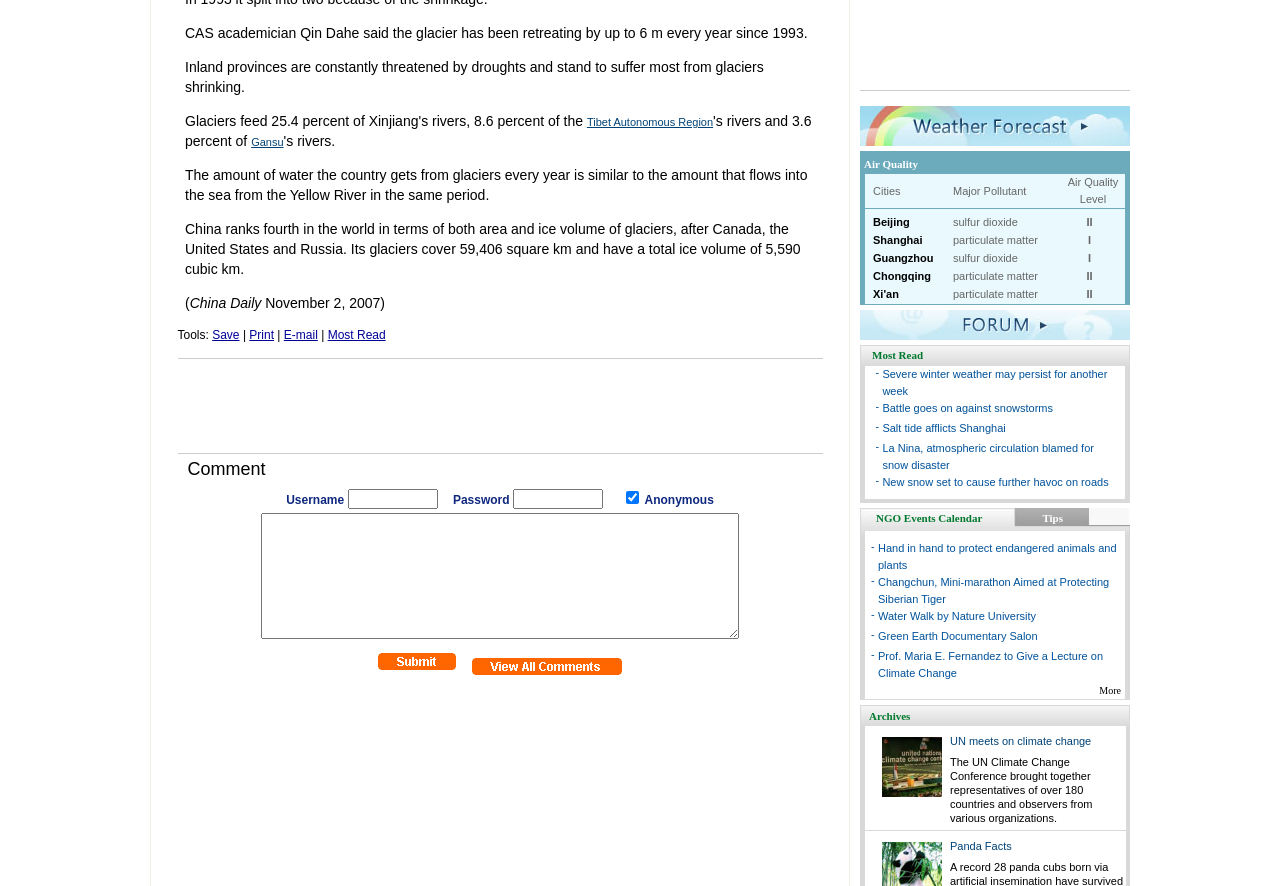From the given element description: "Battle goes on against snowstorms", find the bounding box for the UI element. Provide the coordinates as four float numbers between 0 and 1, in the order [left, top, right, bottom].

[0.689, 0.454, 0.823, 0.467]